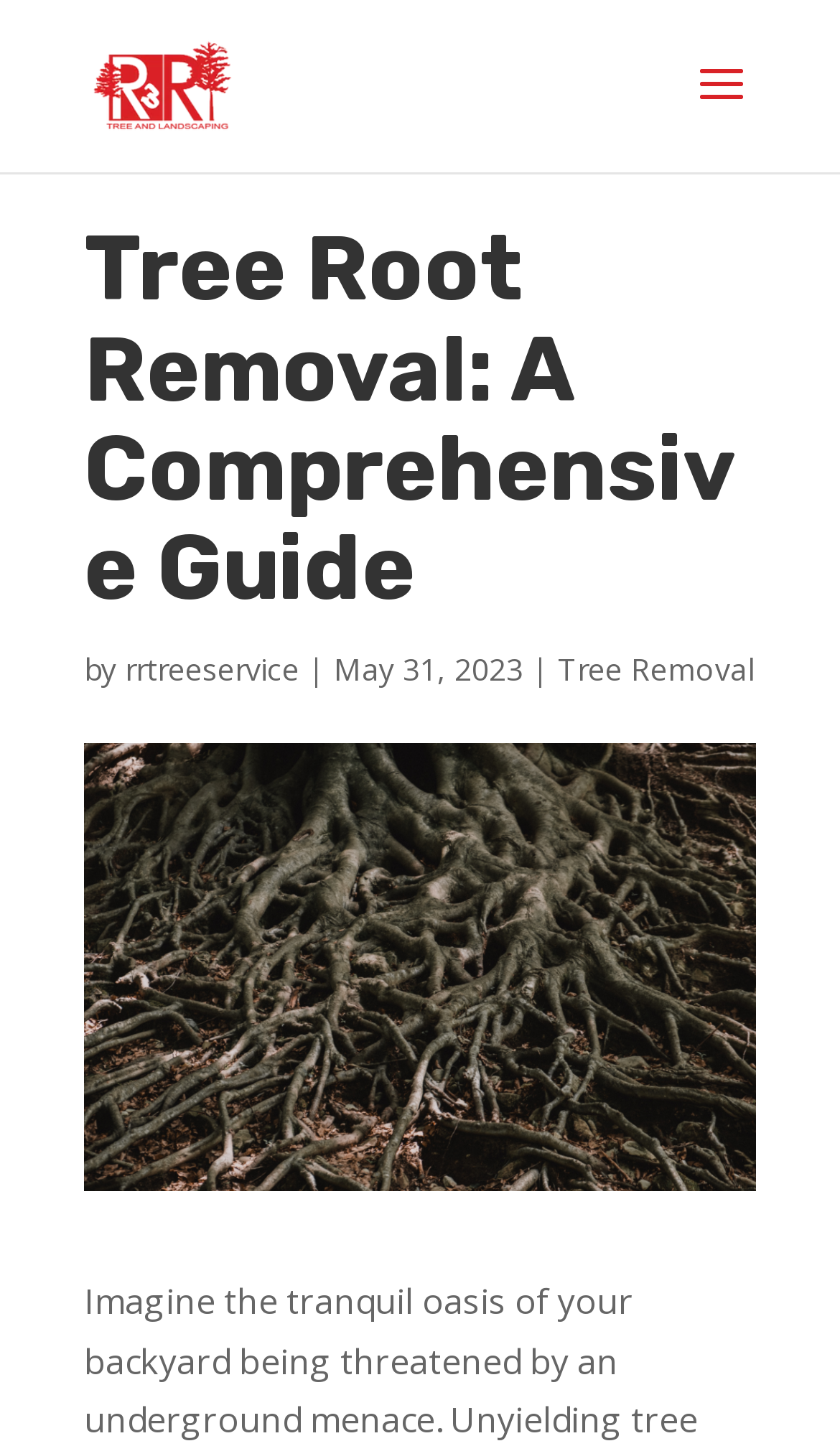Given the element description, predict the bounding box coordinates in the format (top-left x, top-left y, bottom-right x, bottom-right y). Make sure all values are between 0 and 1. Here is the element description: Tree Removal

[0.664, 0.45, 0.897, 0.479]